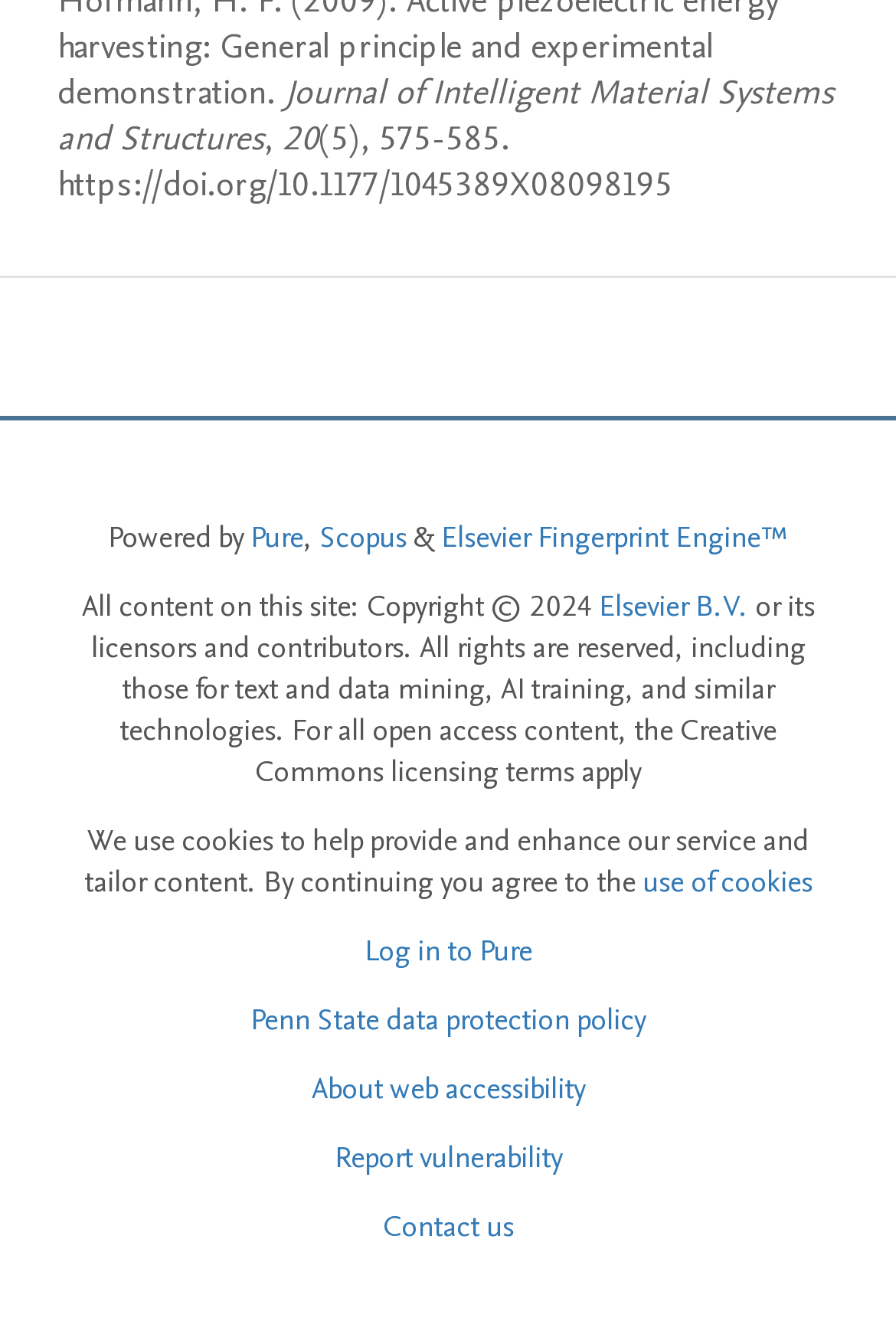Can you identify the bounding box coordinates of the clickable region needed to carry out this instruction: 'Log in to Pure'? The coordinates should be four float numbers within the range of 0 to 1, stated as [left, top, right, bottom].

[0.406, 0.692, 0.594, 0.723]